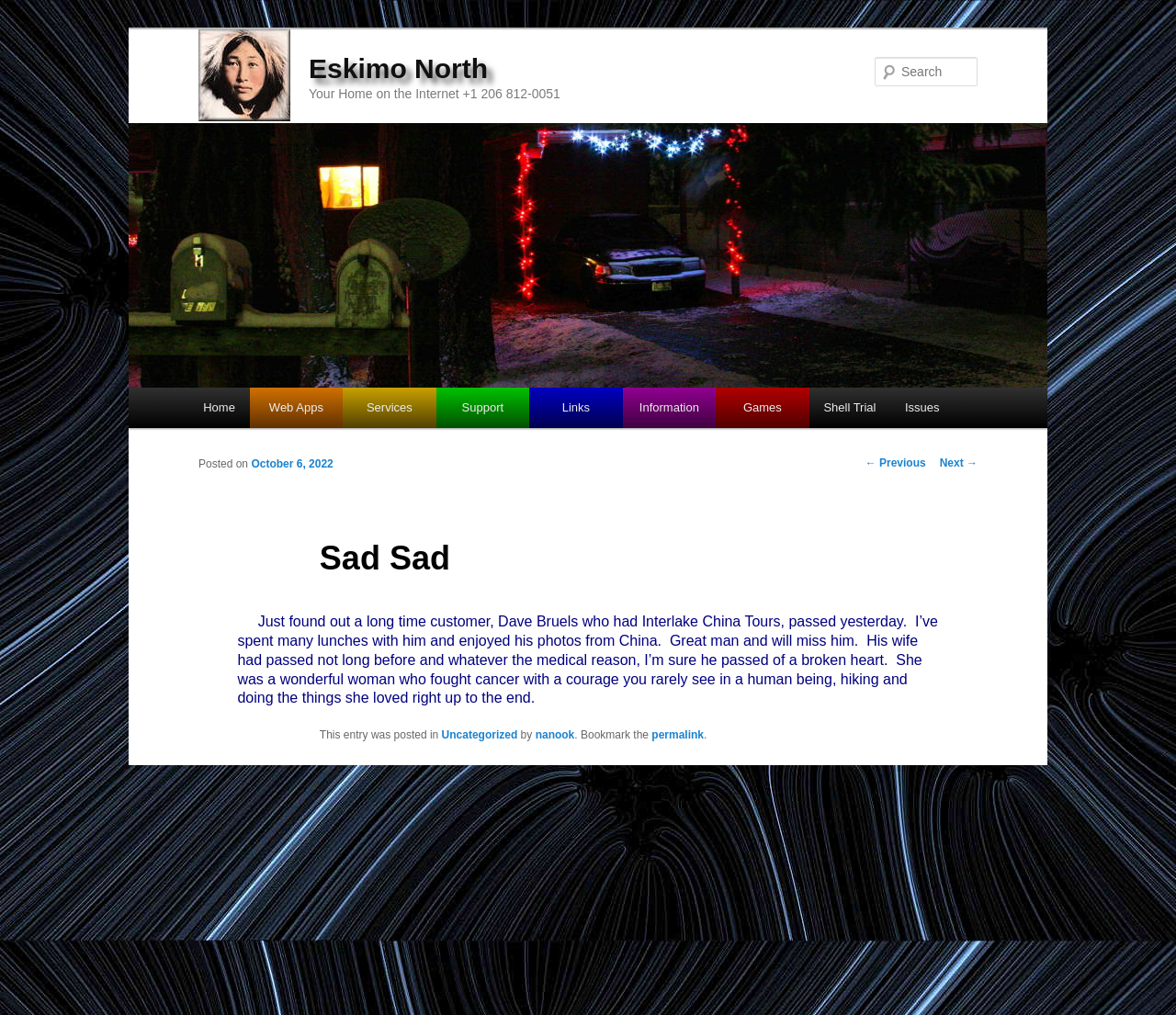Please find the bounding box for the following UI element description. Provide the coordinates in (top-left x, top-left y, bottom-right x, bottom-right y) format, with values between 0 and 1: parent_node: Search name="s" placeholder="Search"

[0.744, 0.056, 0.831, 0.085]